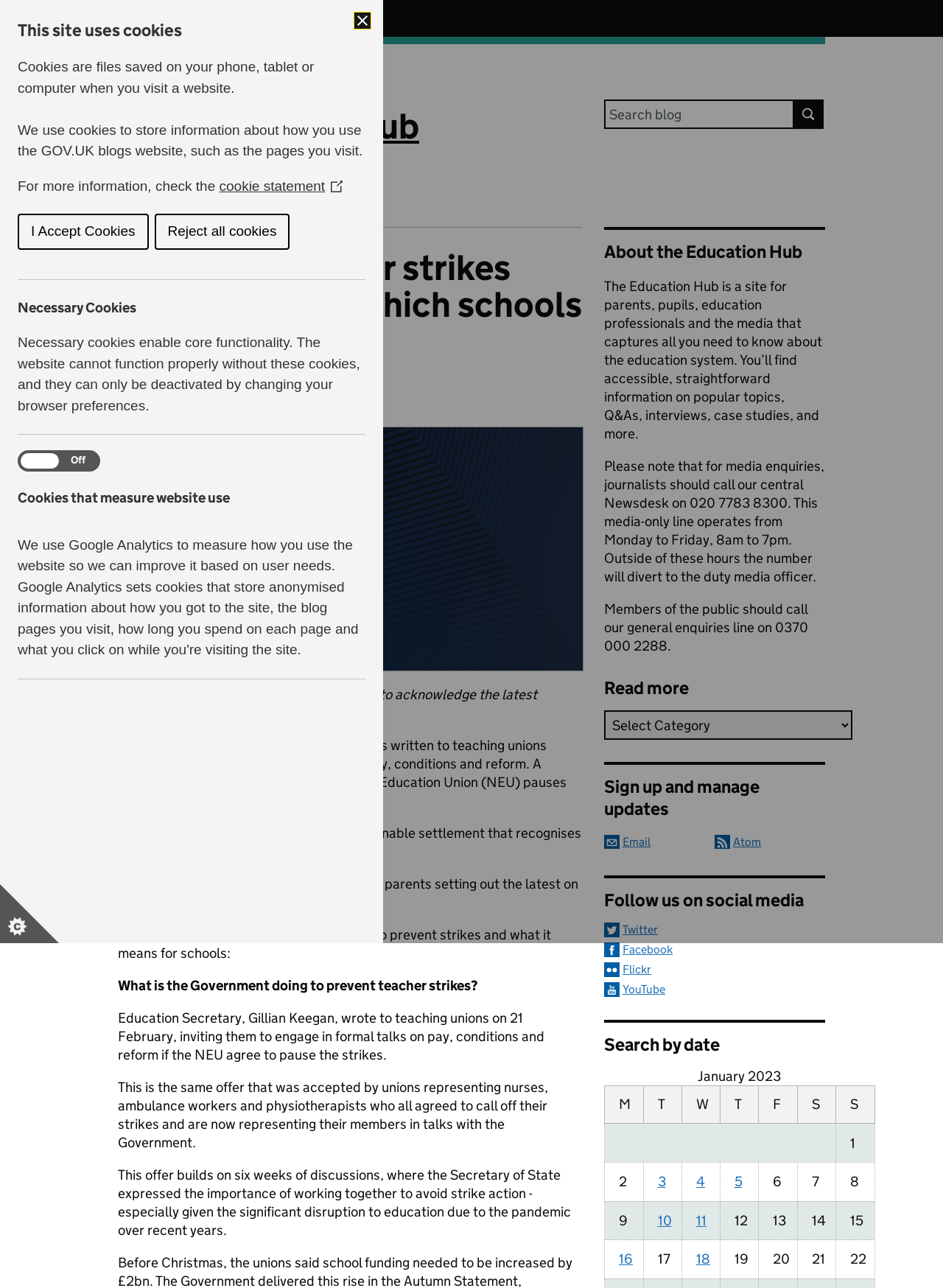Please determine the bounding box coordinates of the section I need to click to accomplish this instruction: "Sign up and manage updates by email".

[0.641, 0.648, 0.69, 0.659]